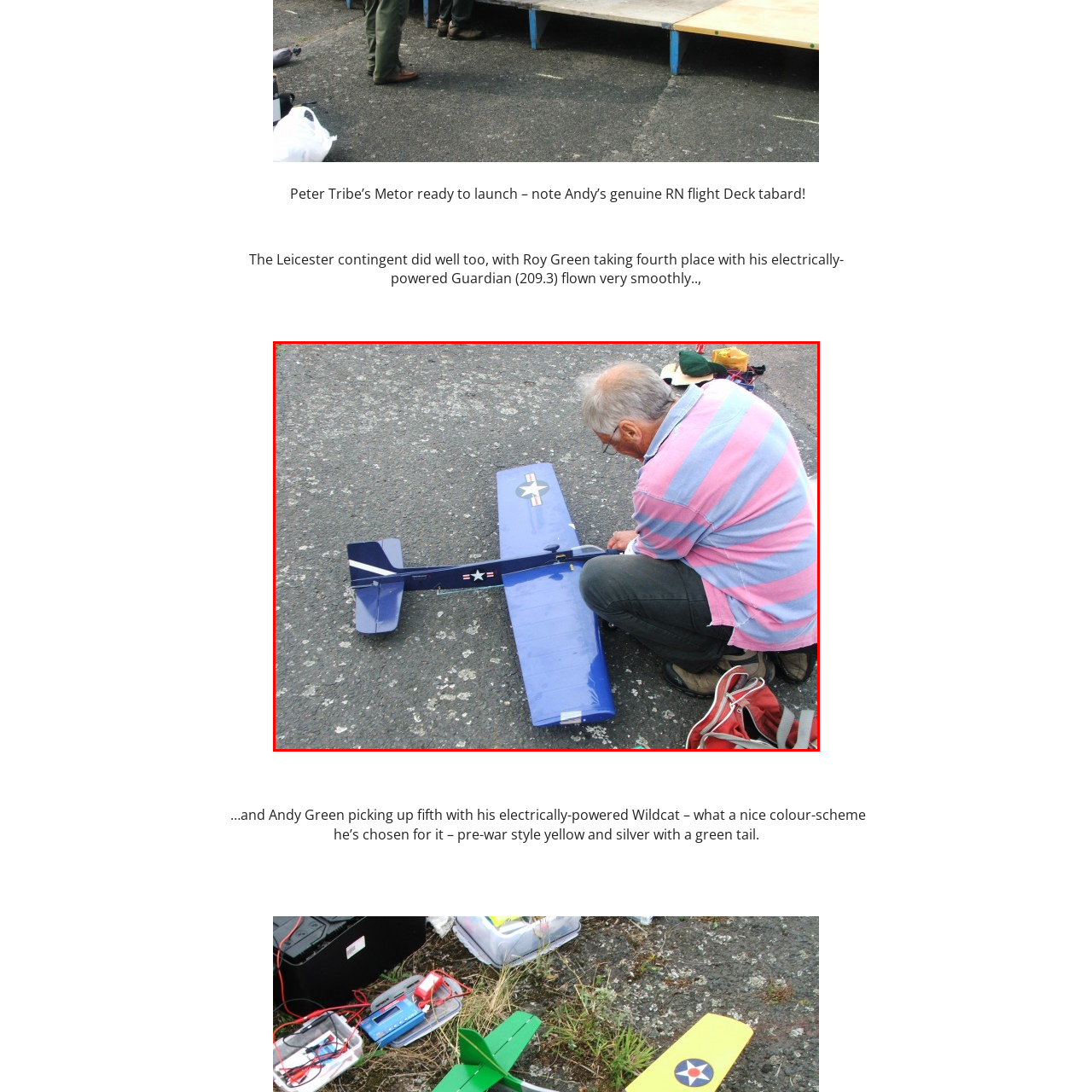Describe extensively the visual content inside the red marked area.

In this captivating image, a focused individual is meticulously preparing a model airplane on a tarmac surface. The model, painted in a striking blue hue with a classic star insignia, showcases details reminiscent of vintage aviation designs. The man, dressed in a striped shirt and dark pants, is crouched down, examining the aircraft closely, which suggests a dedication to detail and craftsmanship. Nearby, a red bag and some accessories can be seen, indicating he's well-prepared for his session, likely at an aviation enthusiast event. This moment encapsulates the passion and enthusiasm of model aircraft hobbyists.